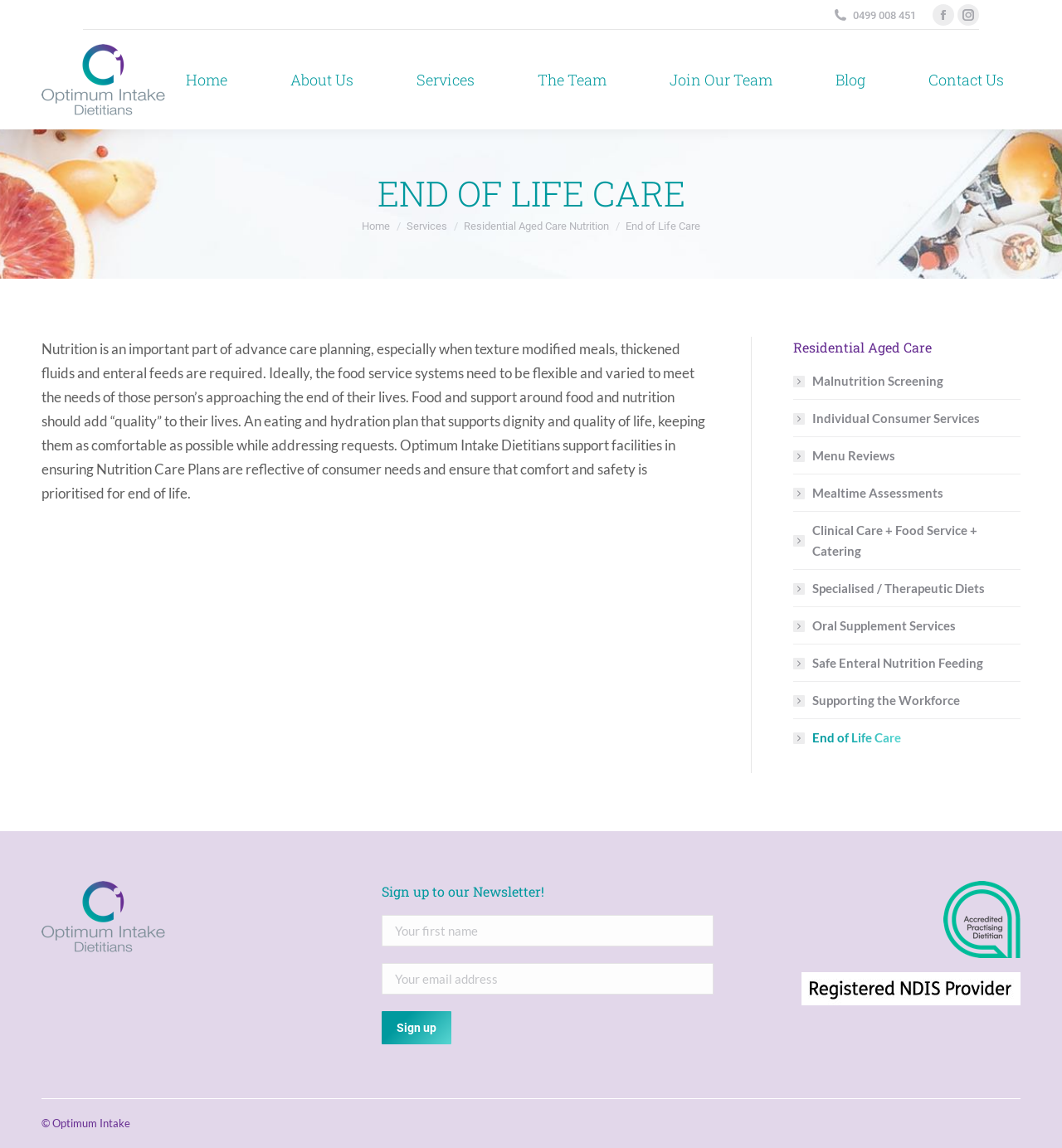Could you specify the bounding box coordinates for the clickable section to complete the following instruction: "Read the post by isoparix"?

None